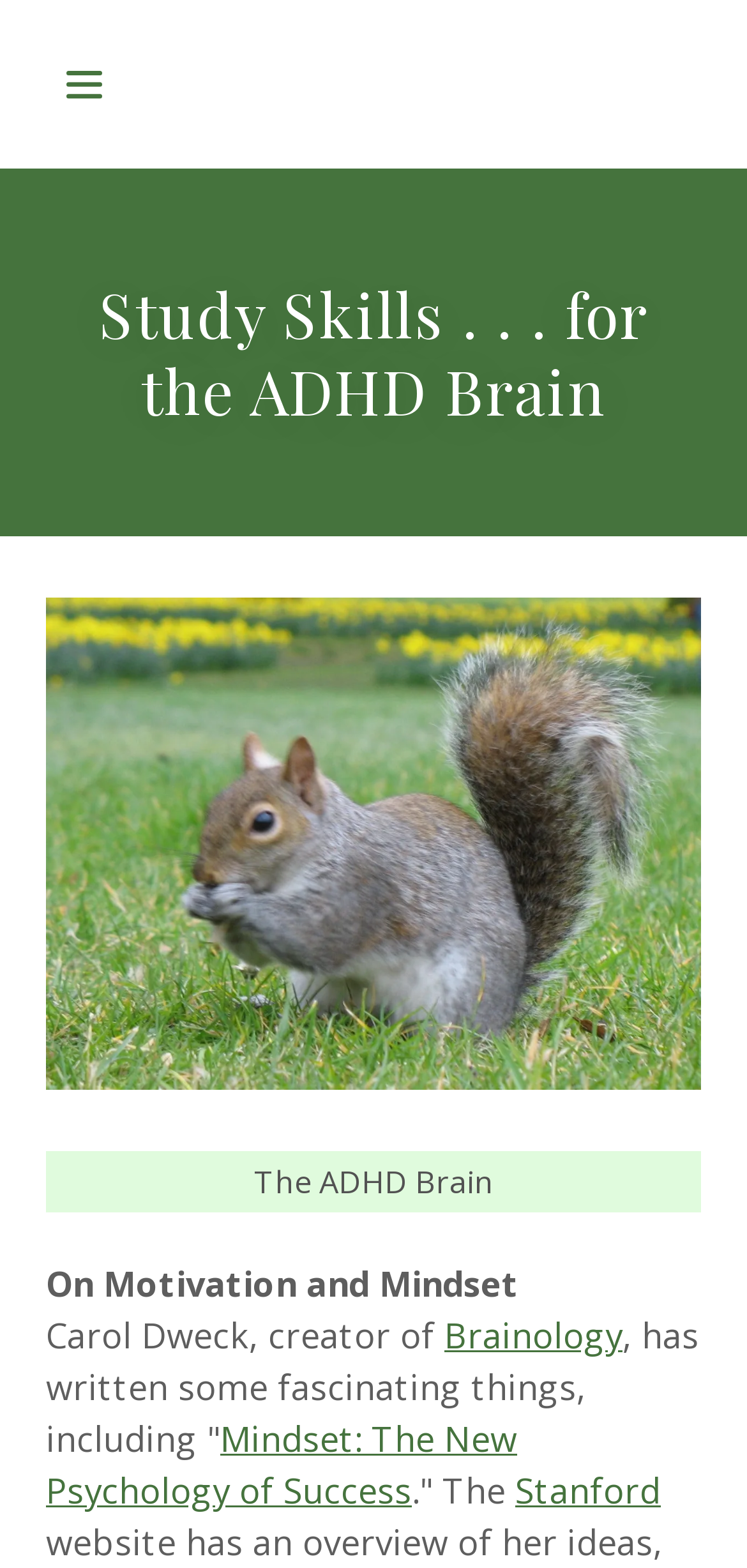Extract the bounding box coordinates of the UI element described: "Buy it now". Provide the coordinates in the format [left, top, right, bottom] with values ranging from 0 to 1.

None